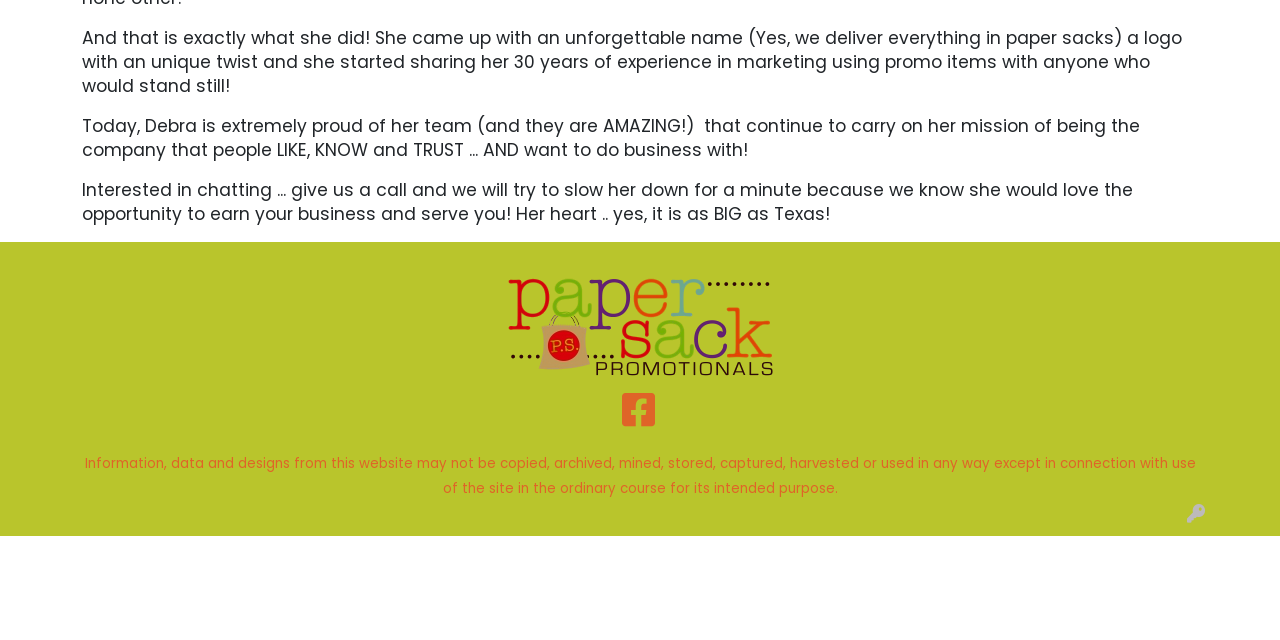Specify the bounding box coordinates (top-left x, top-left y, bottom-right x, bottom-right y) of the UI element in the screenshot that matches this description: alt="Paper Sack Promotionals LLC"

[0.396, 0.49, 0.604, 0.528]